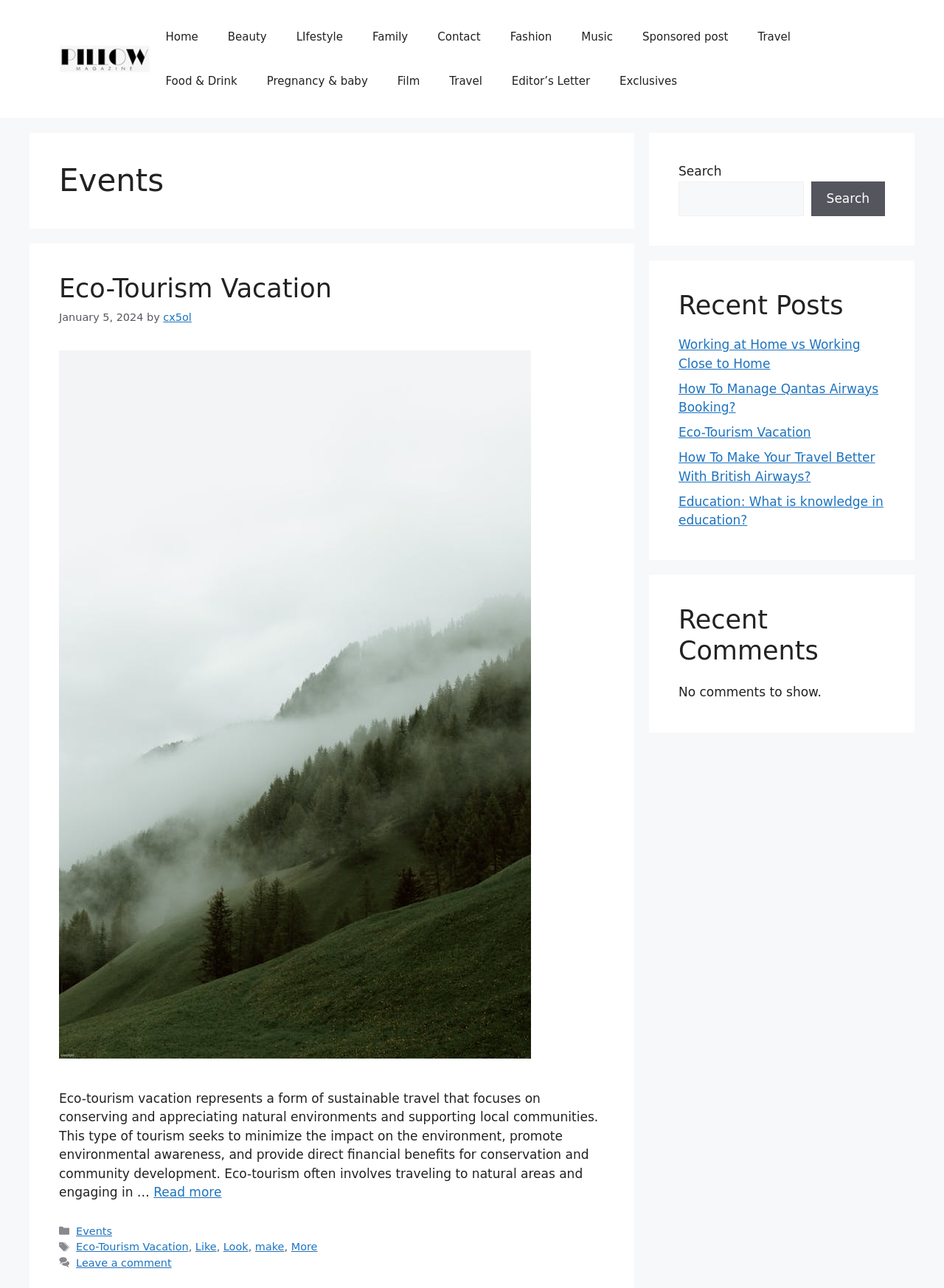How many links are there in the primary navigation menu?
Based on the visual information, provide a detailed and comprehensive answer.

I counted the number of links in the primary navigation menu, which is located at the top of the webpage. There are 13 links in total, including 'Home', 'Beauty', 'Lifestyle', and so on.